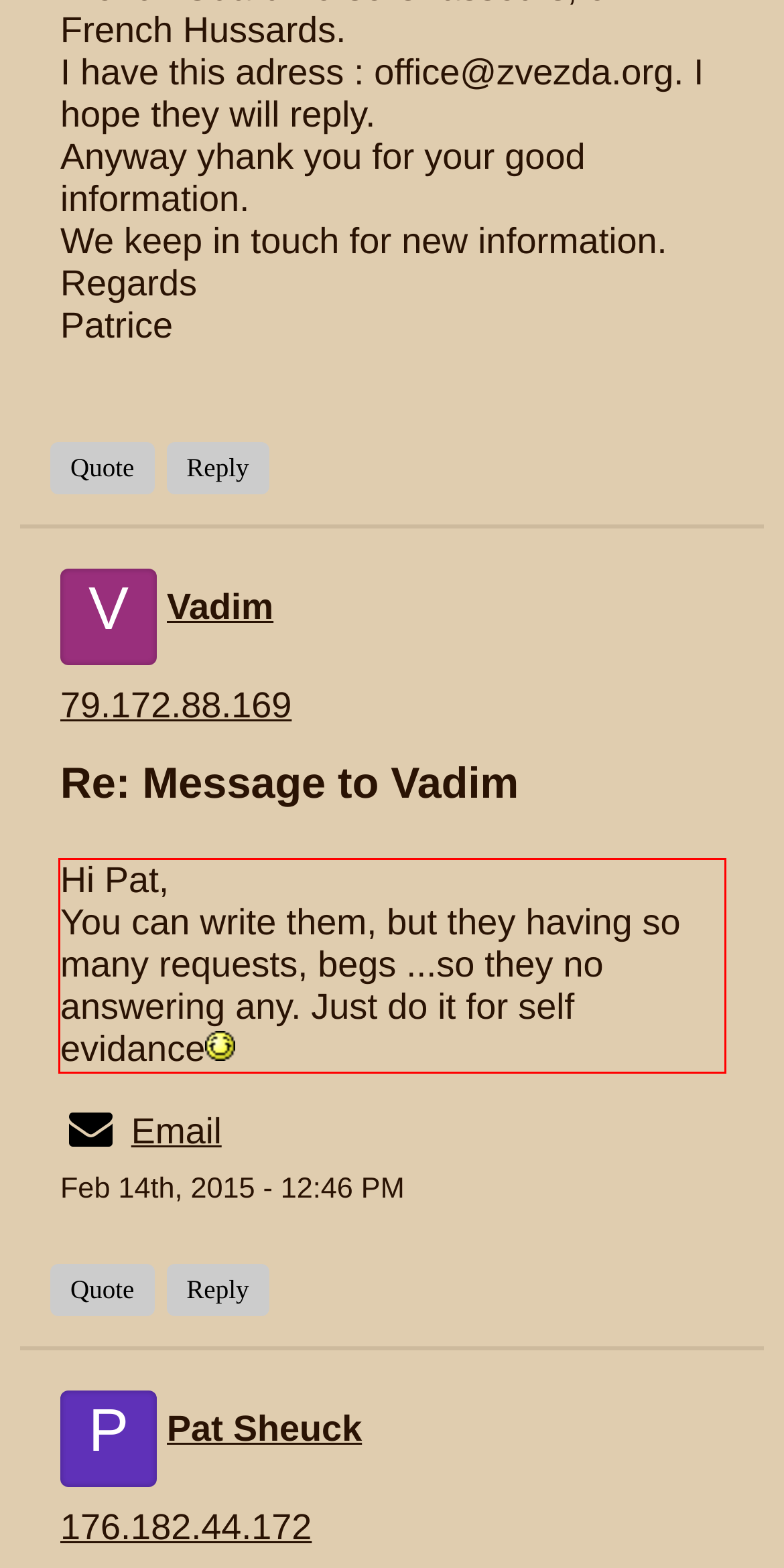You have a webpage screenshot with a red rectangle surrounding a UI element. Extract the text content from within this red bounding box.

Hi Pat, You can write them, but they having so many requests, begs ...so they no answering any. Just do it for self evidance